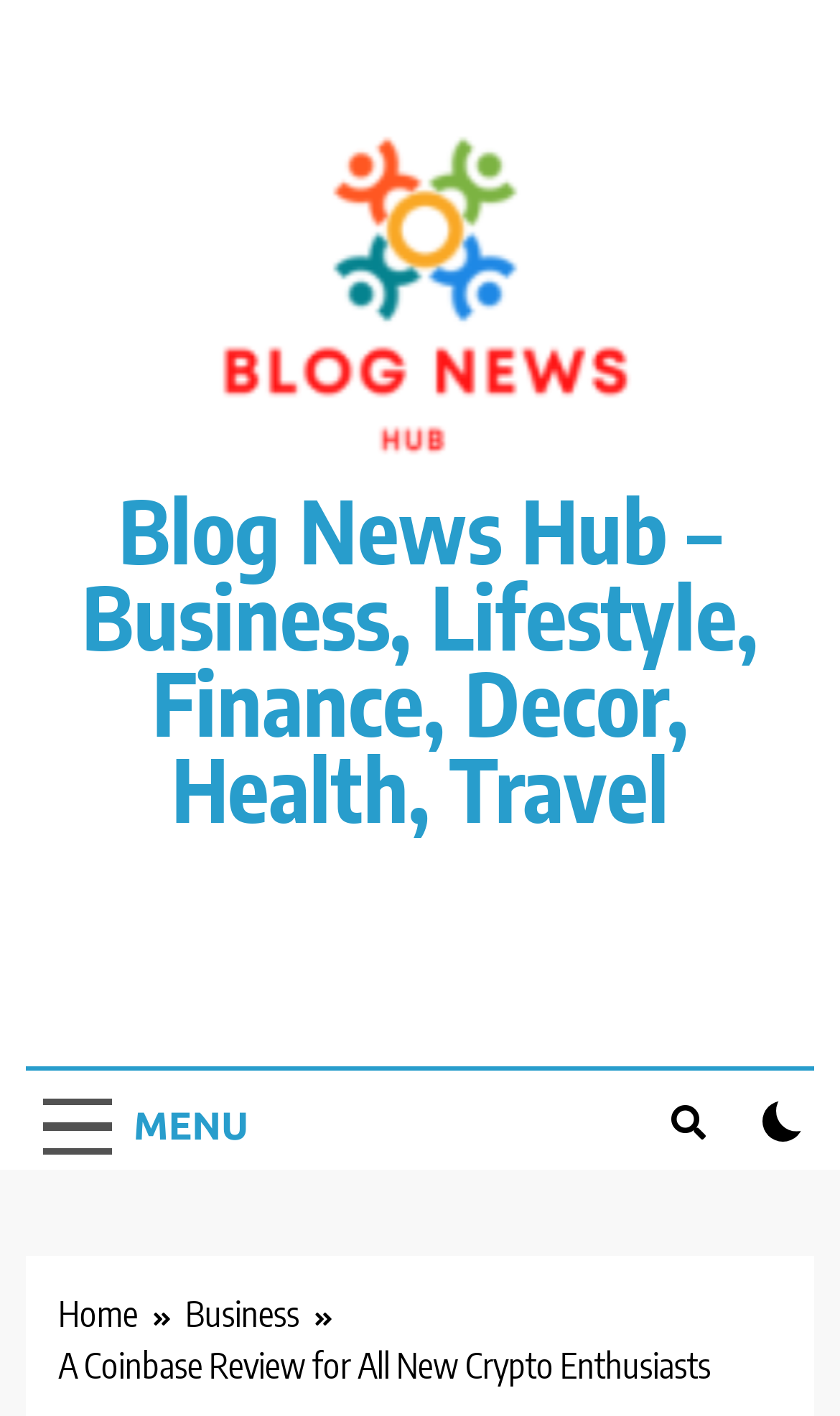Carefully examine the image and provide an in-depth answer to the question: What is the icon on the button?

I found a button element with the text 'uf002' which is an icon, but its meaning is not explicitly stated. It is located near the button with the text 'MENU'.